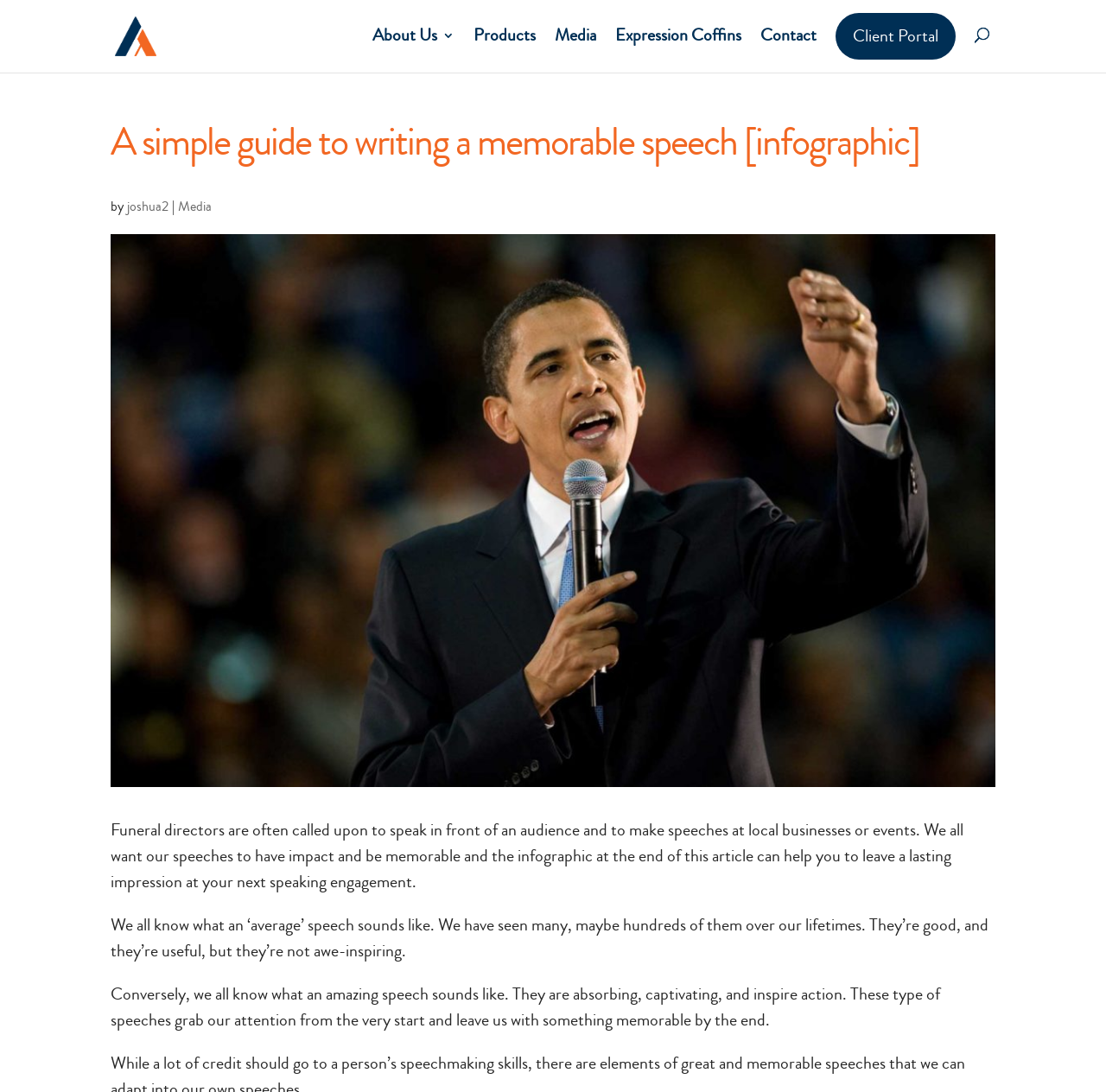Please provide the bounding box coordinates for the element that needs to be clicked to perform the instruction: "Click on the 'About Us' link". The coordinates must consist of four float numbers between 0 and 1, formatted as [left, top, right, bottom].

[0.337, 0.027, 0.411, 0.038]